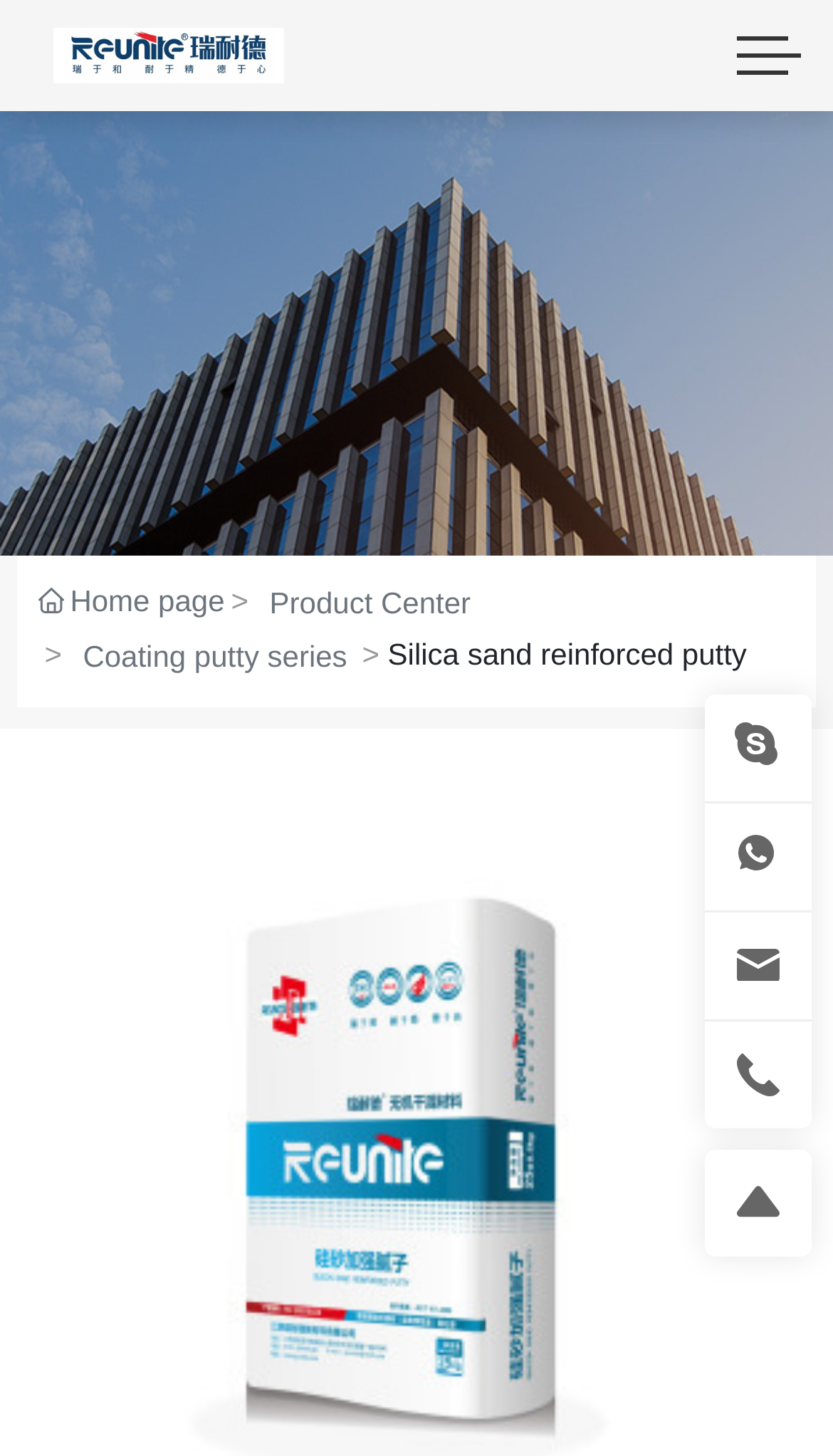Identify the bounding box coordinates of the clickable region necessary to fulfill the following instruction: "Go to the home page". The bounding box coordinates should be four float numbers between 0 and 1, i.e., [left, top, right, bottom].

[0.046, 0.396, 0.27, 0.431]